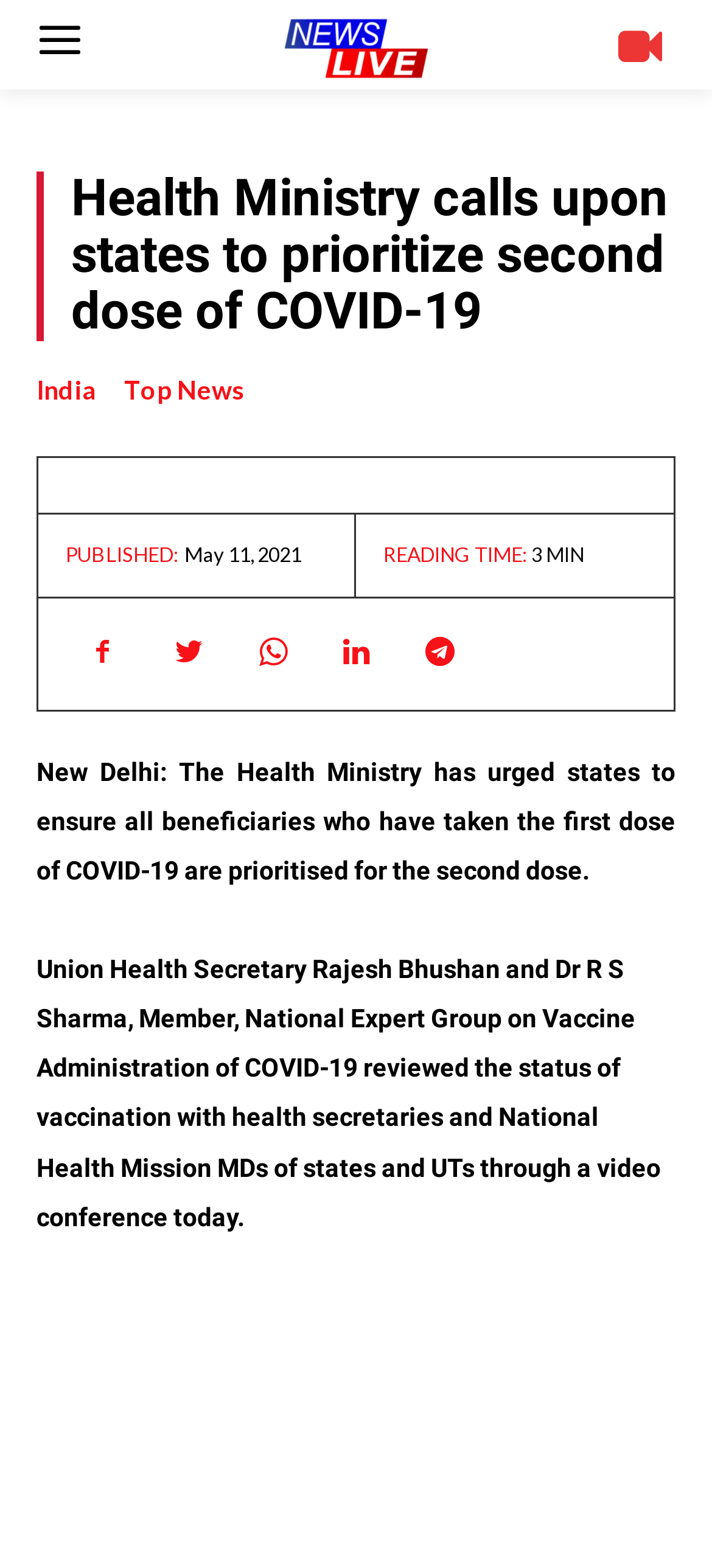Determine the bounding box for the UI element that matches this description: "WhatsApp".

[0.328, 0.393, 0.431, 0.439]